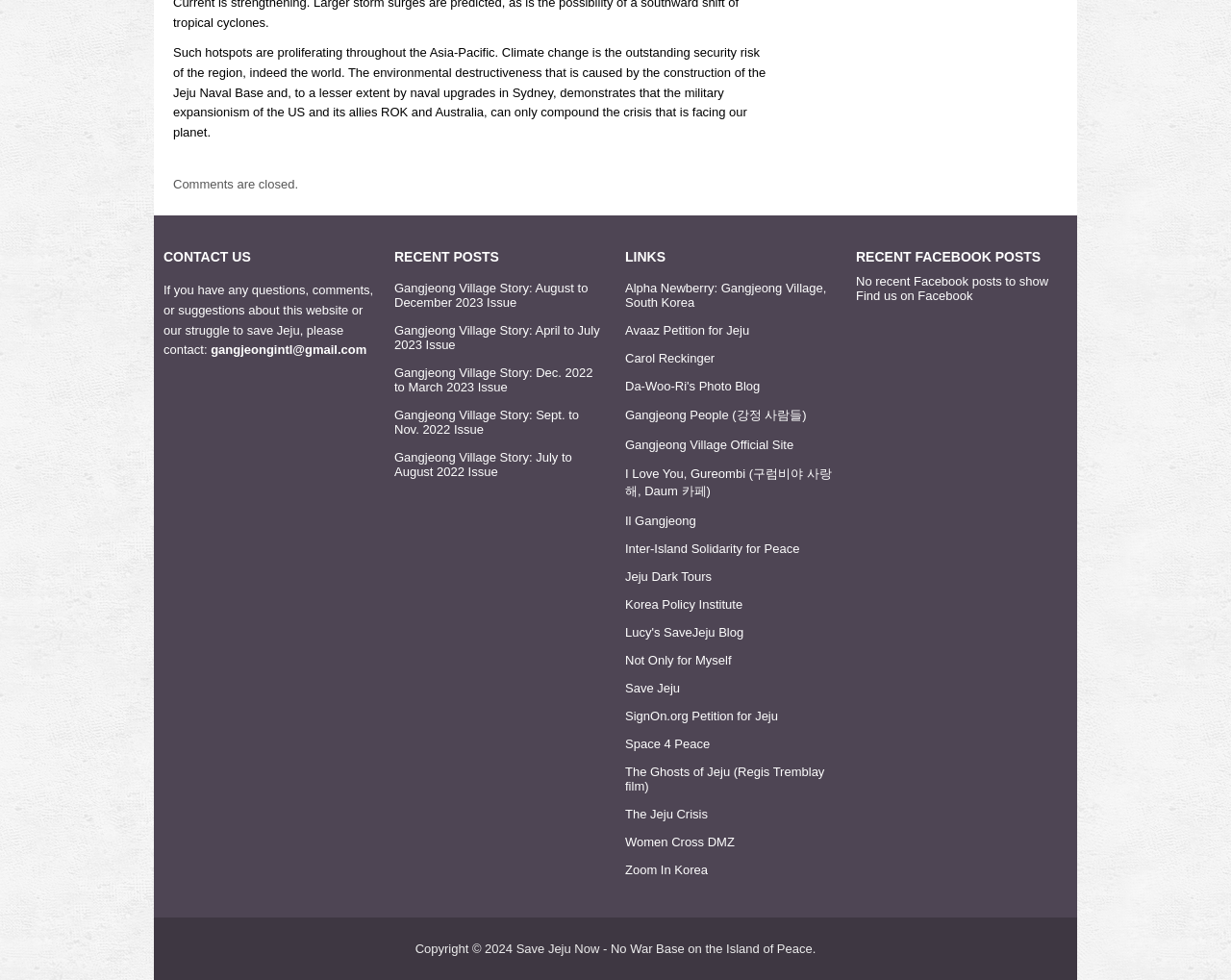Can you give a comprehensive explanation to the question given the content of the image?
What is the purpose of the 'CONTACT US' section?

The 'CONTACT US' section provides an email address and a message indicating that visitors can contact the website administrators with questions, comments, or suggestions about the website or their struggle to save Jeju. This suggests that the purpose of this section is to facilitate communication between the website administrators and visitors.